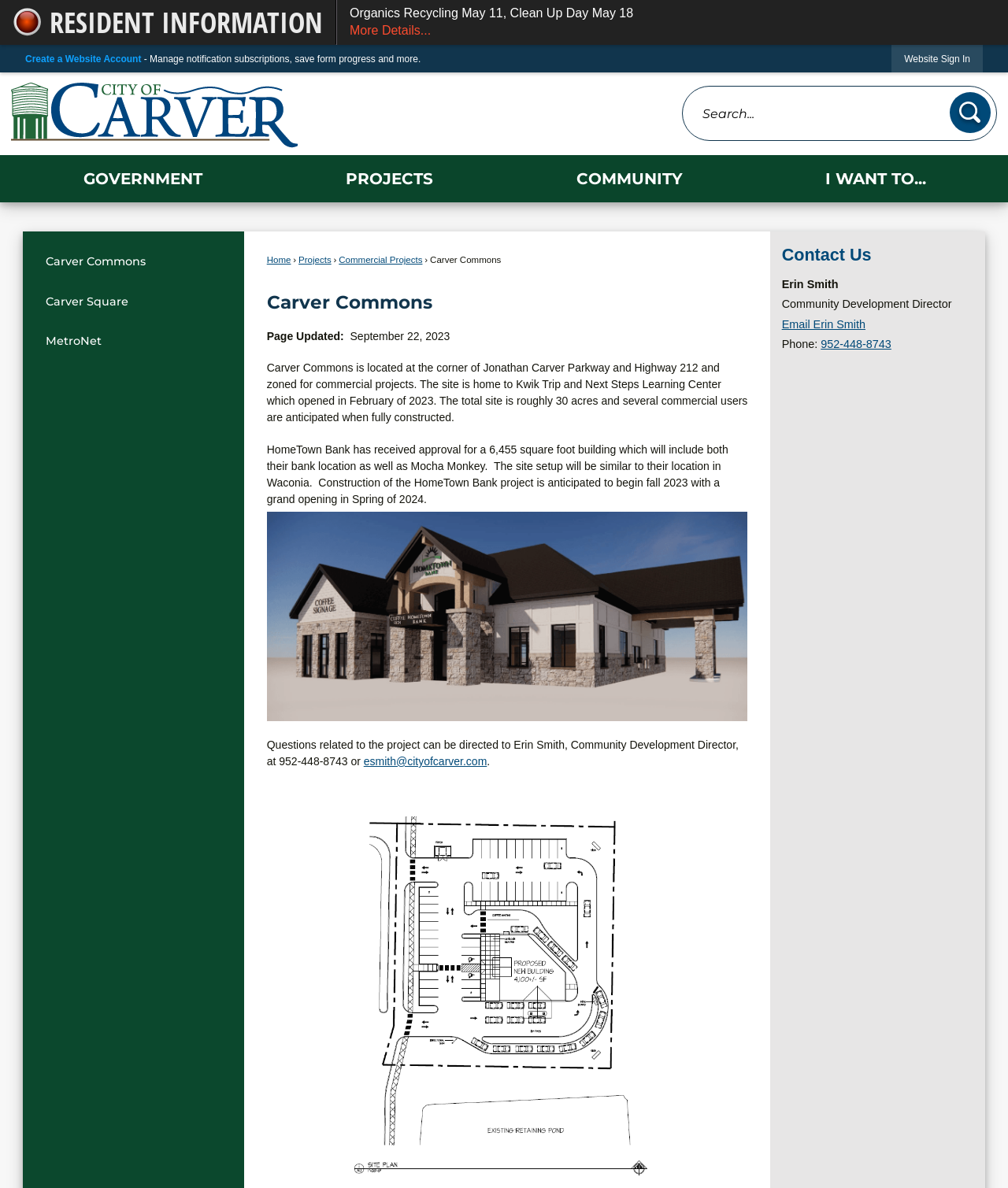Using the element description Carver Square, predict the bounding box coordinates for the UI element. Provide the coordinates in (top-left x, top-left y, bottom-right x, bottom-right y) format with values ranging from 0 to 1.

[0.034, 0.237, 0.231, 0.271]